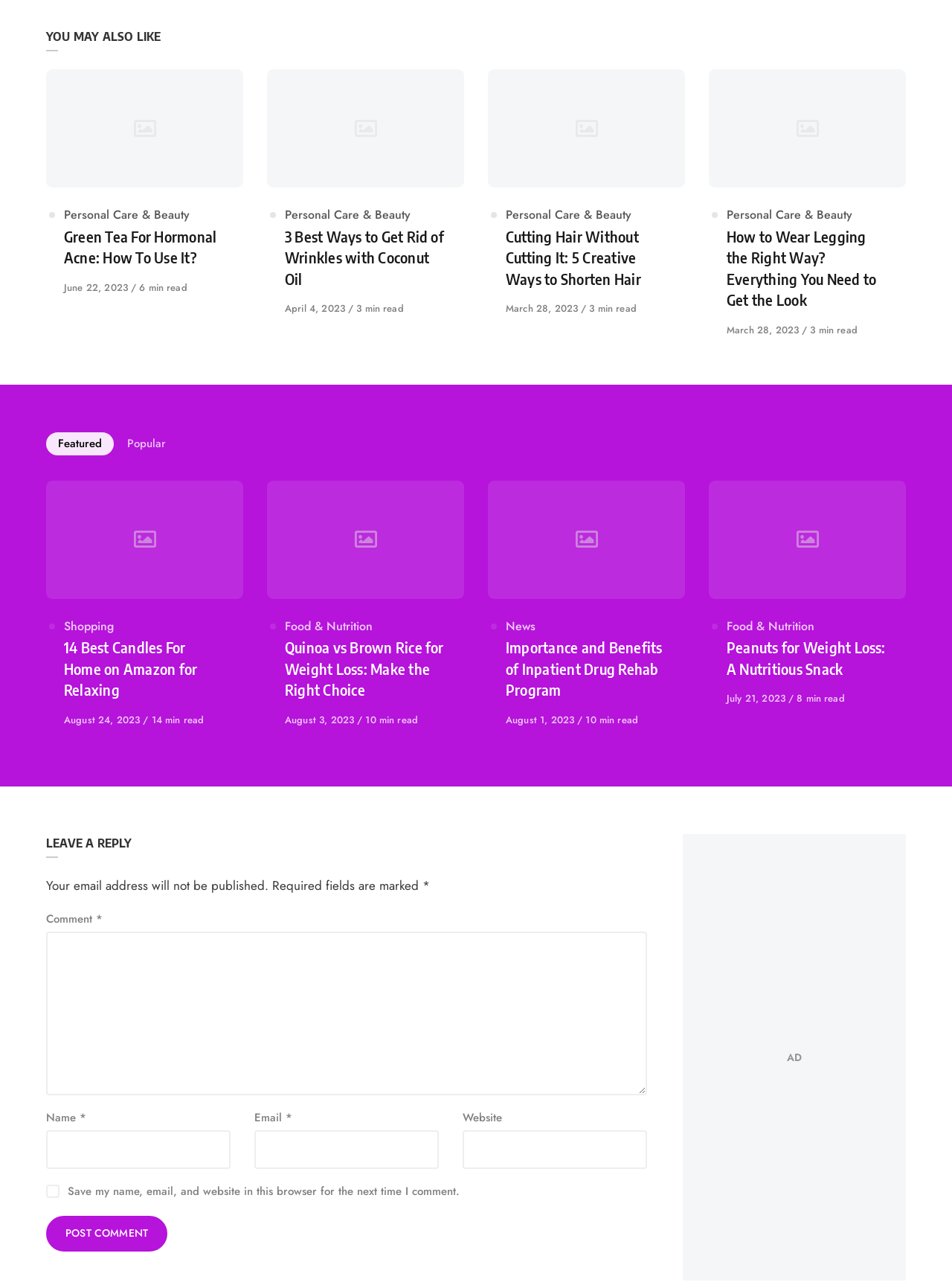Based on the visual content of the image, answer the question thoroughly: What is the category of the article 'Green Tea For Hormonal Acne: How To Use It?'

I found the article 'Green Tea For Hormonal Acne: How To Use It?' and looked for the category associated with it. The category is mentioned as 'Personal Care & Beauty'.